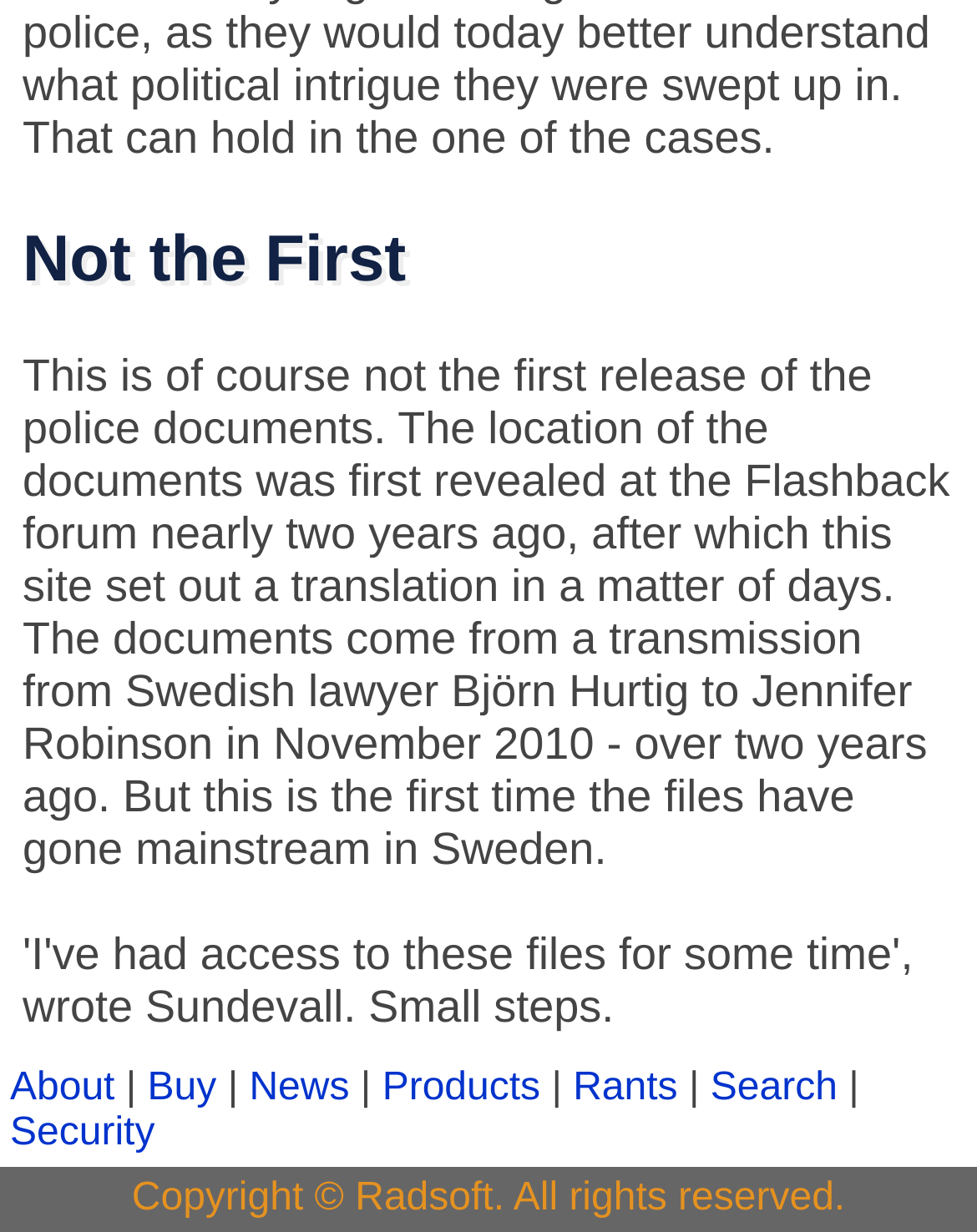Determine the bounding box coordinates for the area that needs to be clicked to fulfill this task: "Open menu". The coordinates must be given as four float numbers between 0 and 1, i.e., [left, top, right, bottom].

None